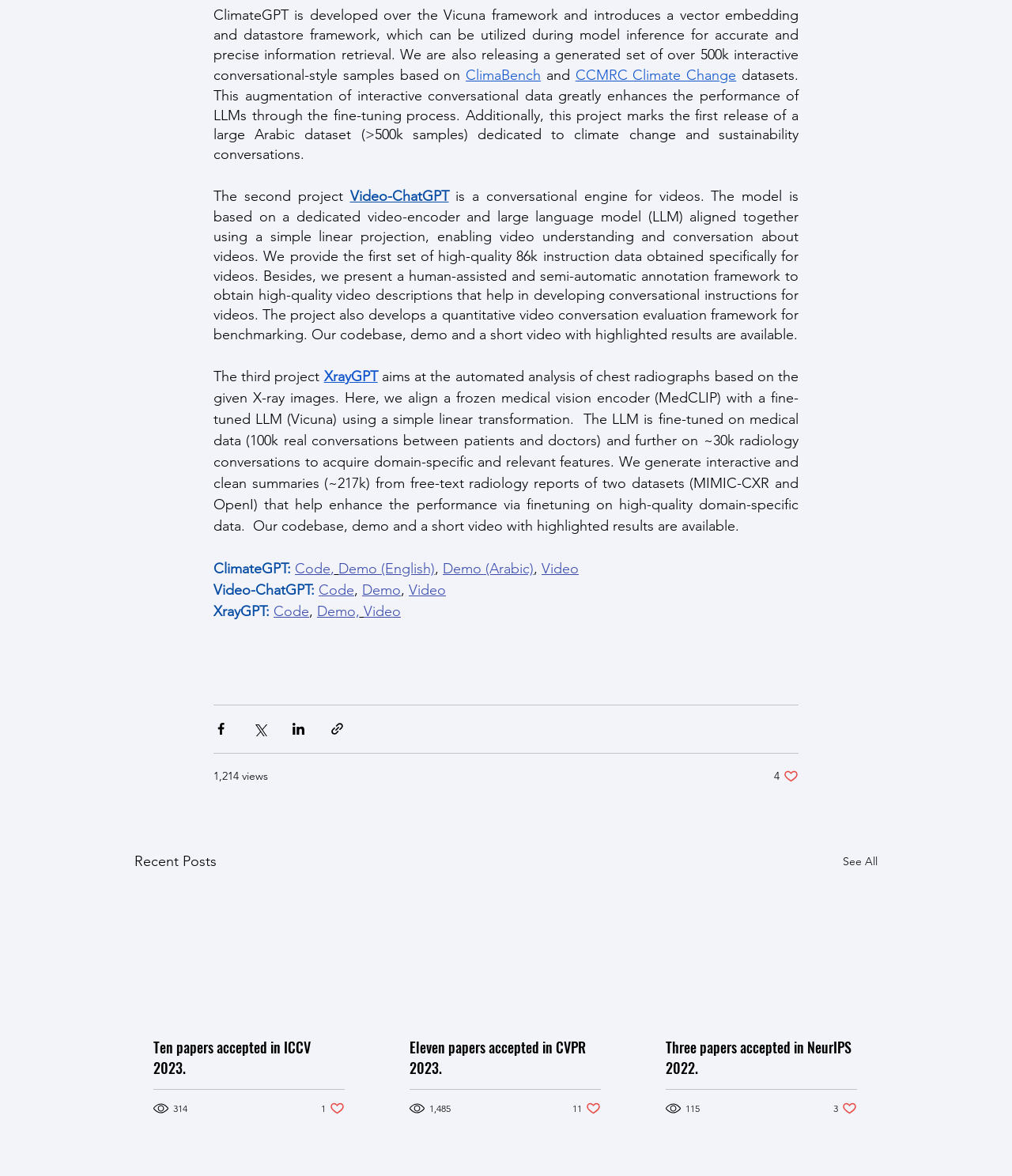Refer to the image and provide an in-depth answer to the question:
What is the purpose of the coaching service?

According to the webpage, the coaching service aims to help entrepreneurs be more productive and efficient by teaching them how to better organize and manage their businesses, and providing them with personalized guidance and support.